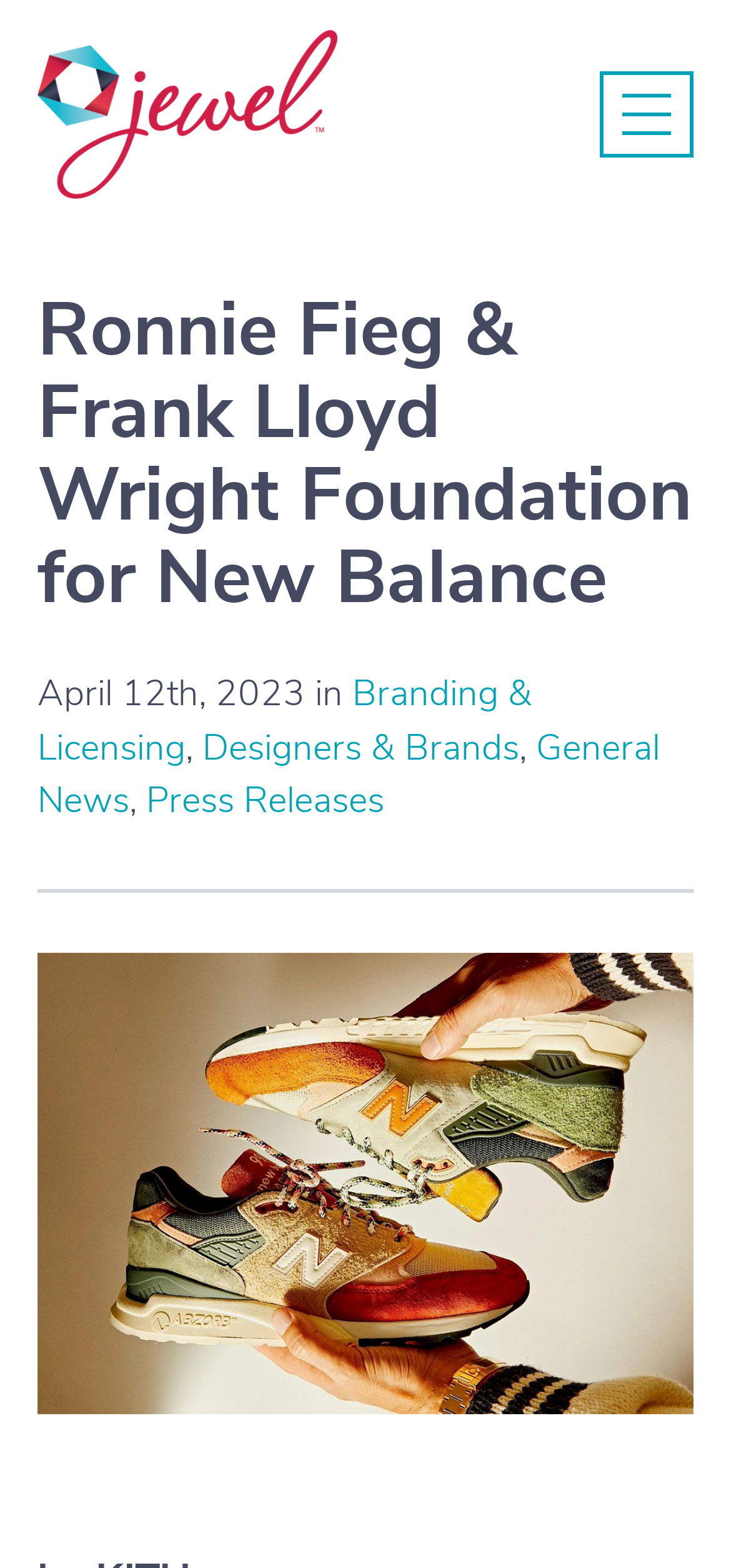Kindly determine the bounding box coordinates of the area that needs to be clicked to fulfill this instruction: "View Merry Britsmas image".

None